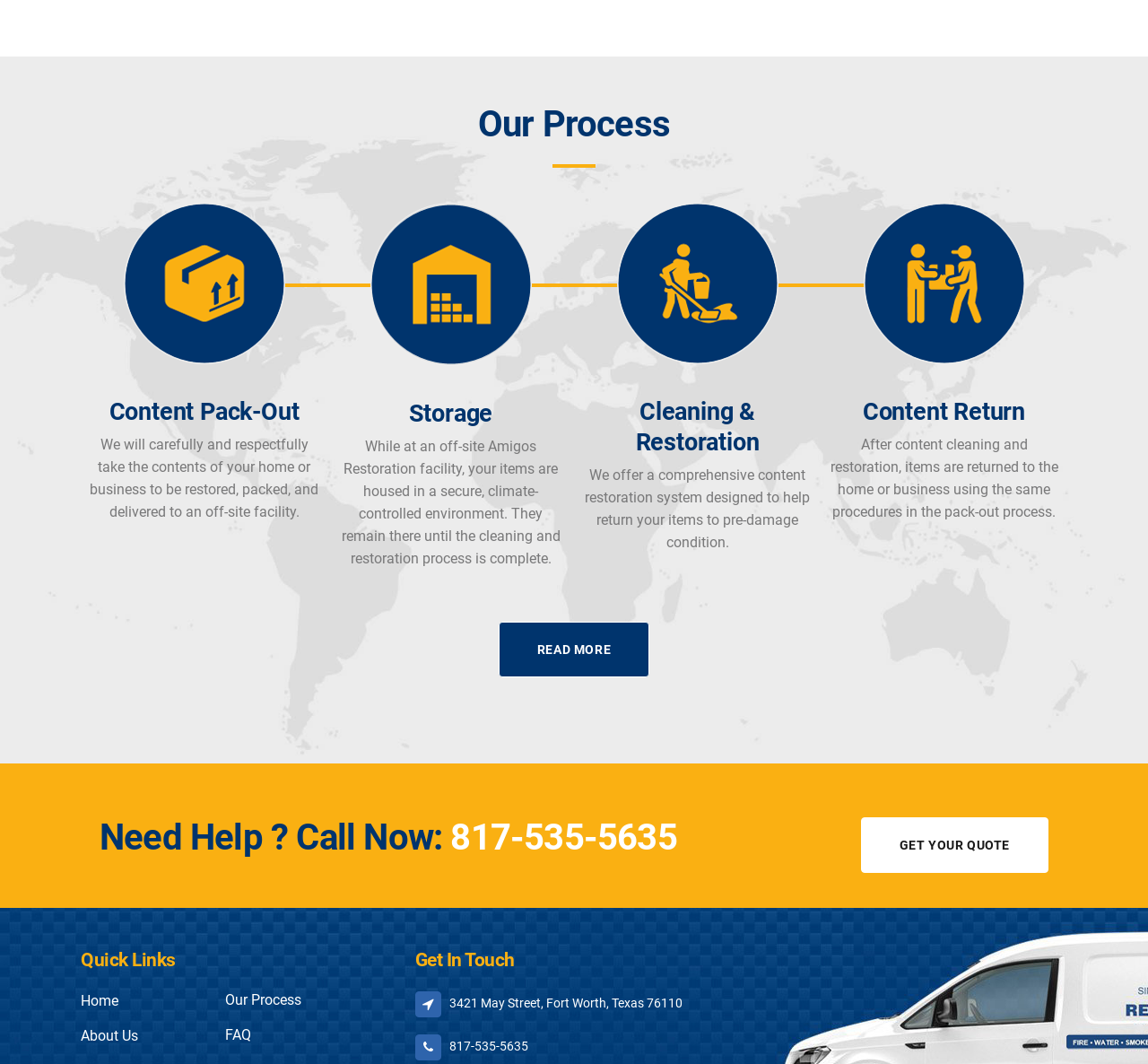Locate the UI element described by parent_node: Cleaning & Restoration and provide its bounding box coordinates. Use the format (top-left x, top-left y, bottom-right x, bottom-right y) with all values as floating point numbers between 0 and 1.

[0.5, 0.191, 0.715, 0.342]